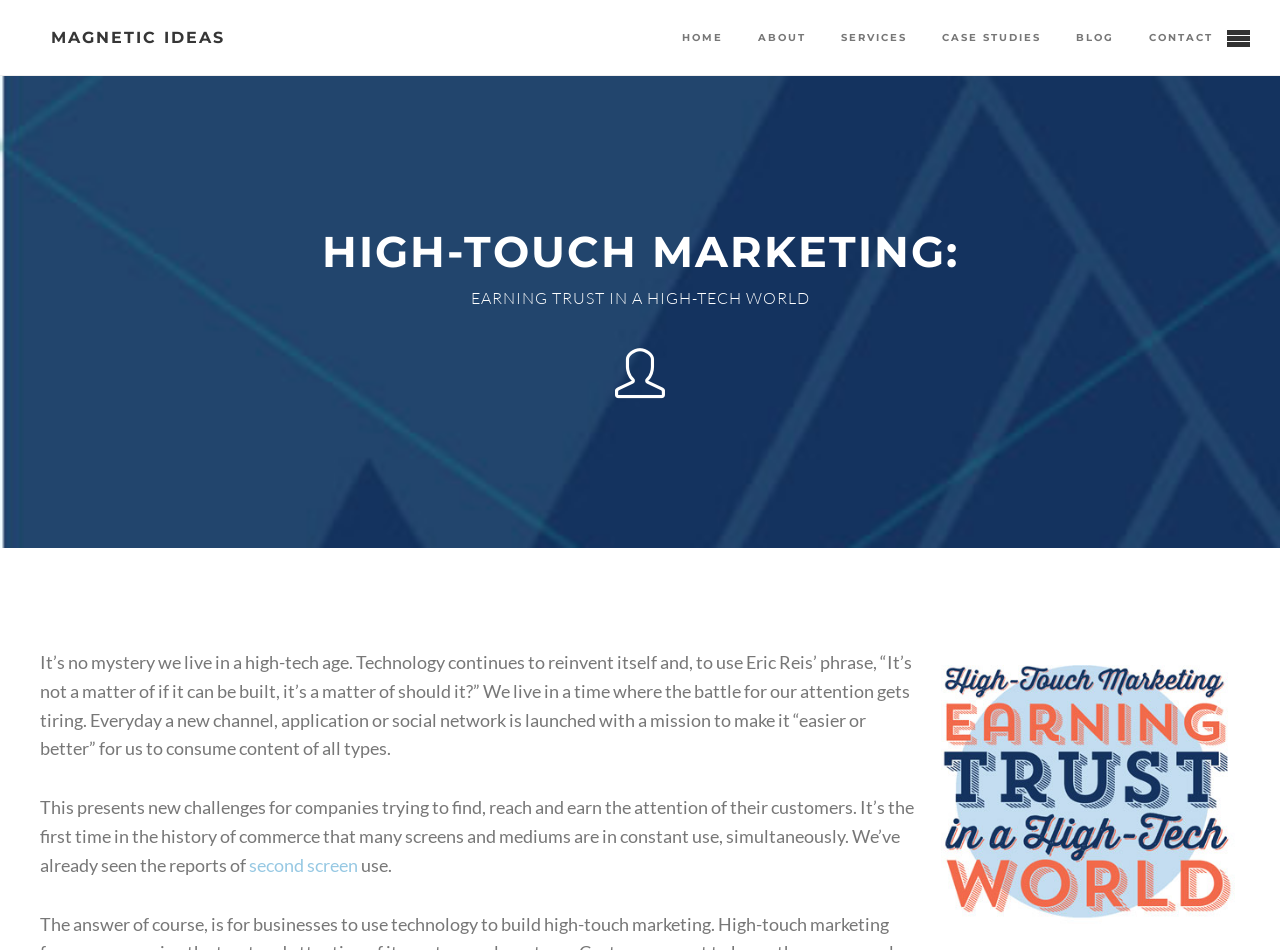What is the main topic of the webpage?
Please craft a detailed and exhaustive response to the question.

Based on the heading 'HIGH-TOUCH MARKETING:' and the static text 'EARNING TRUST IN A HIGH-TECH WORLD', it is clear that the main topic of the webpage is High-Touch Marketing.